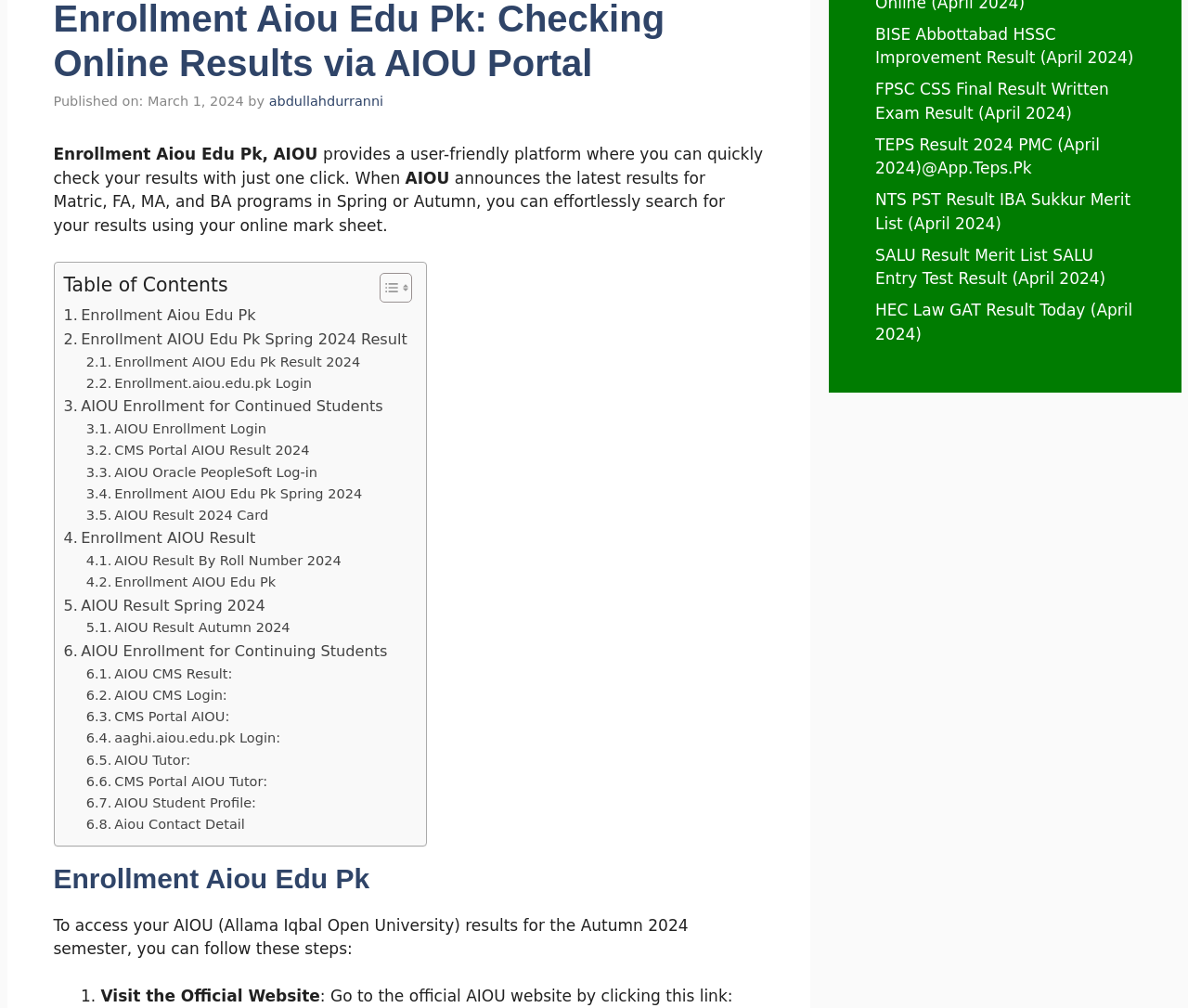Extract the bounding box coordinates for the UI element described as: "abdullahdurranni".

[0.226, 0.093, 0.323, 0.108]